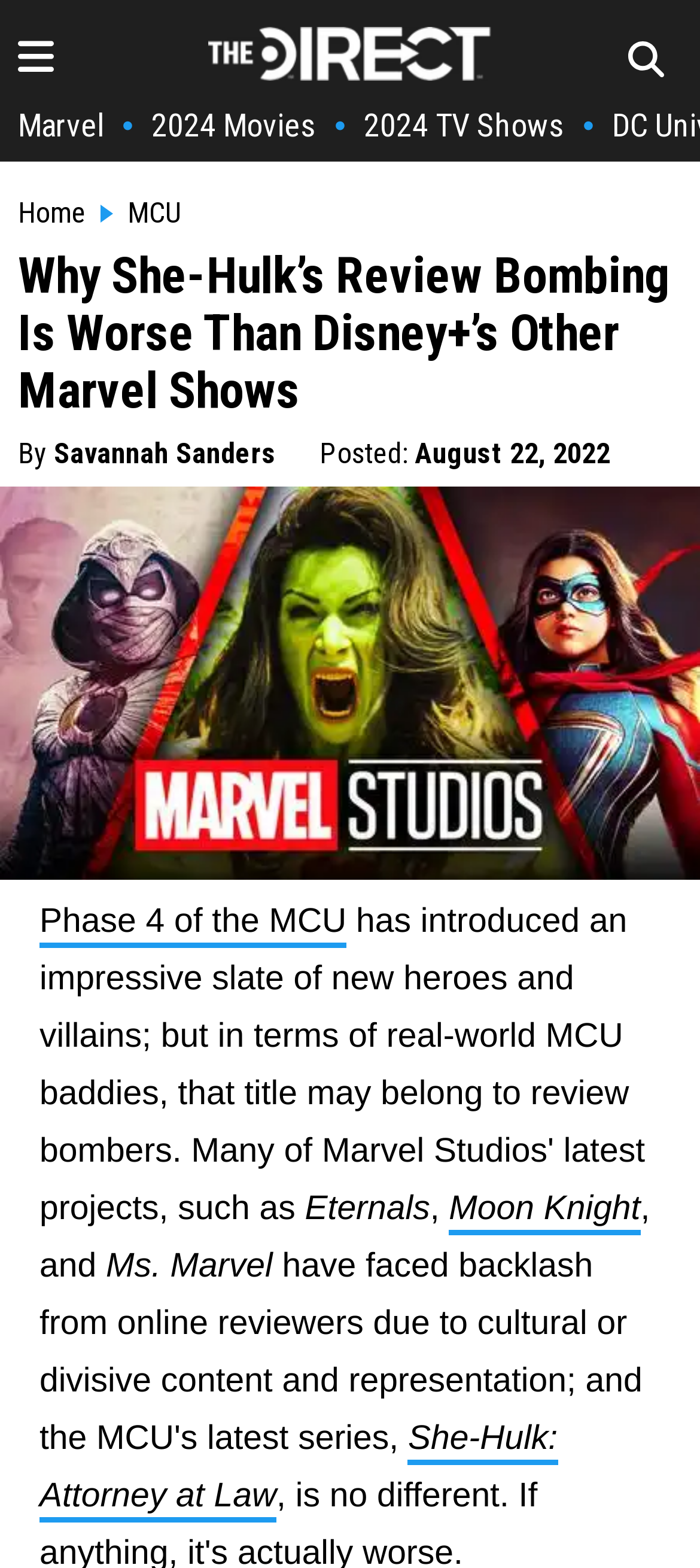How many images are there on this webpage?
Please respond to the question with as much detail as possible.

I counted the number of image elements on the webpage, which are located at the top, middle, and bottom of the page.